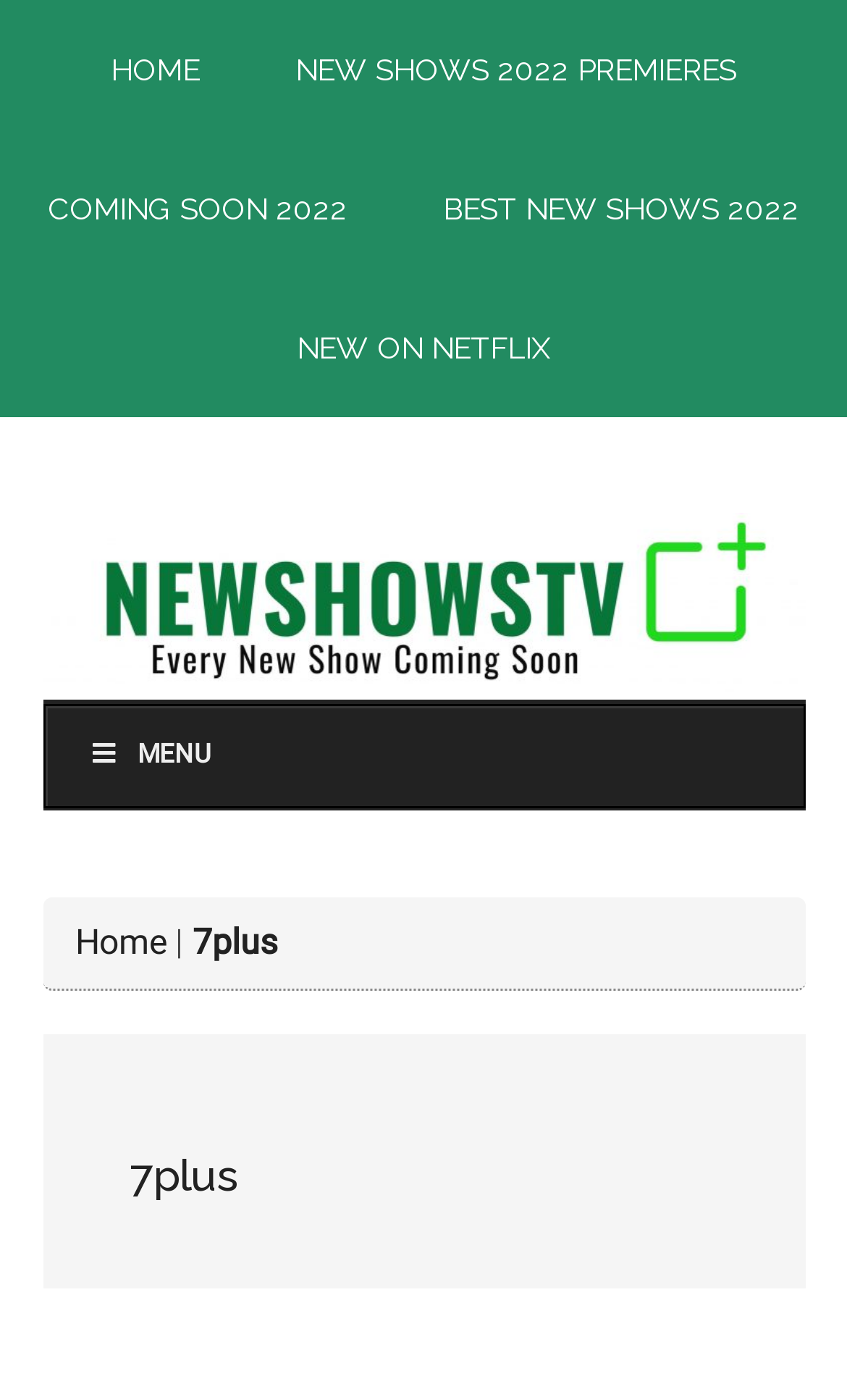Please mark the clickable region by giving the bounding box coordinates needed to complete this instruction: "Visit the breeder's Facebook page".

None